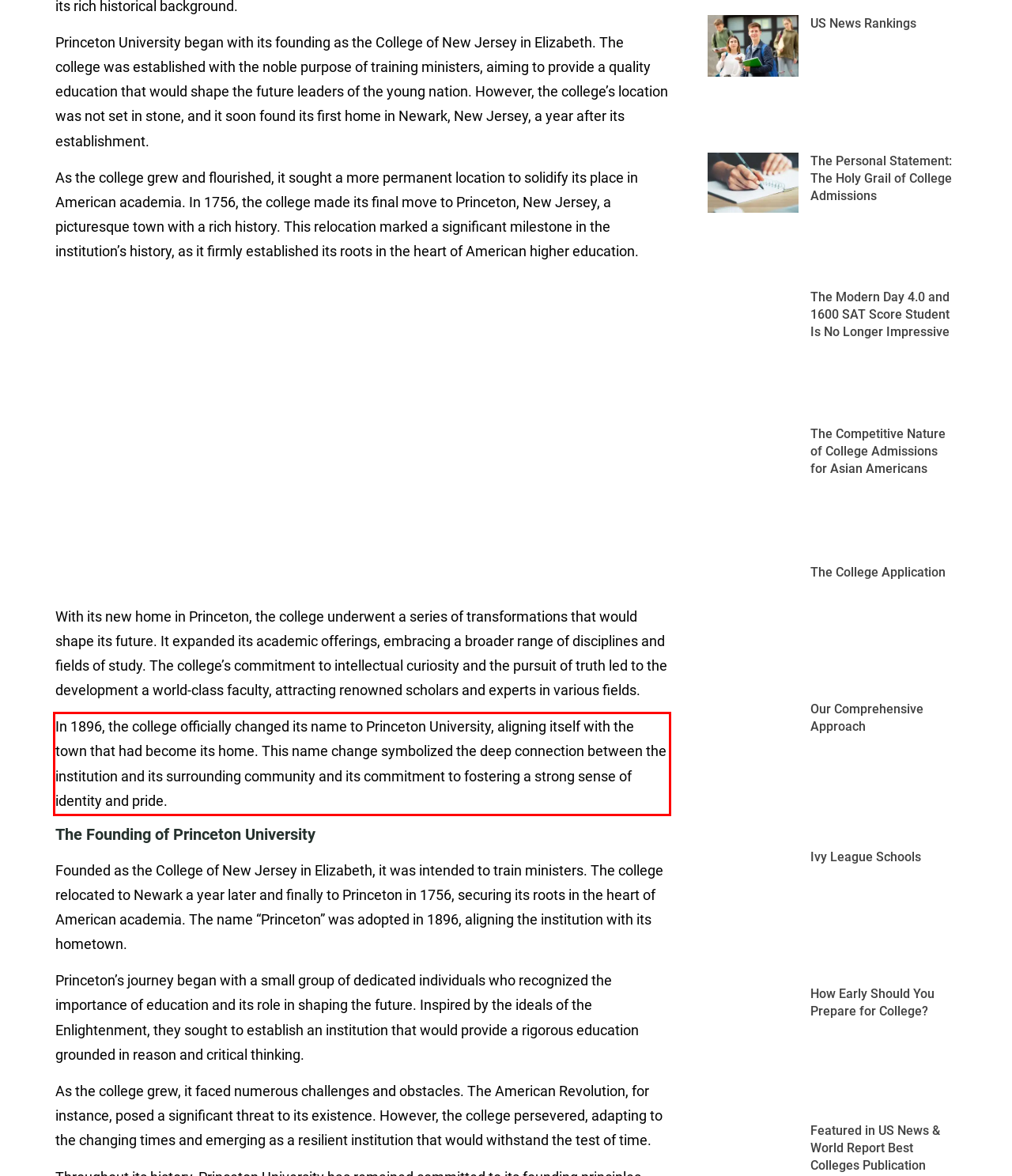You are provided with a screenshot of a webpage featuring a red rectangle bounding box. Extract the text content within this red bounding box using OCR.

In 1896, the college officially changed its name to Princeton University, aligning itself with the town that had become its home. This name change symbolized the deep connection between the institution and its surrounding community and its commitment to fostering a strong sense of identity and pride.